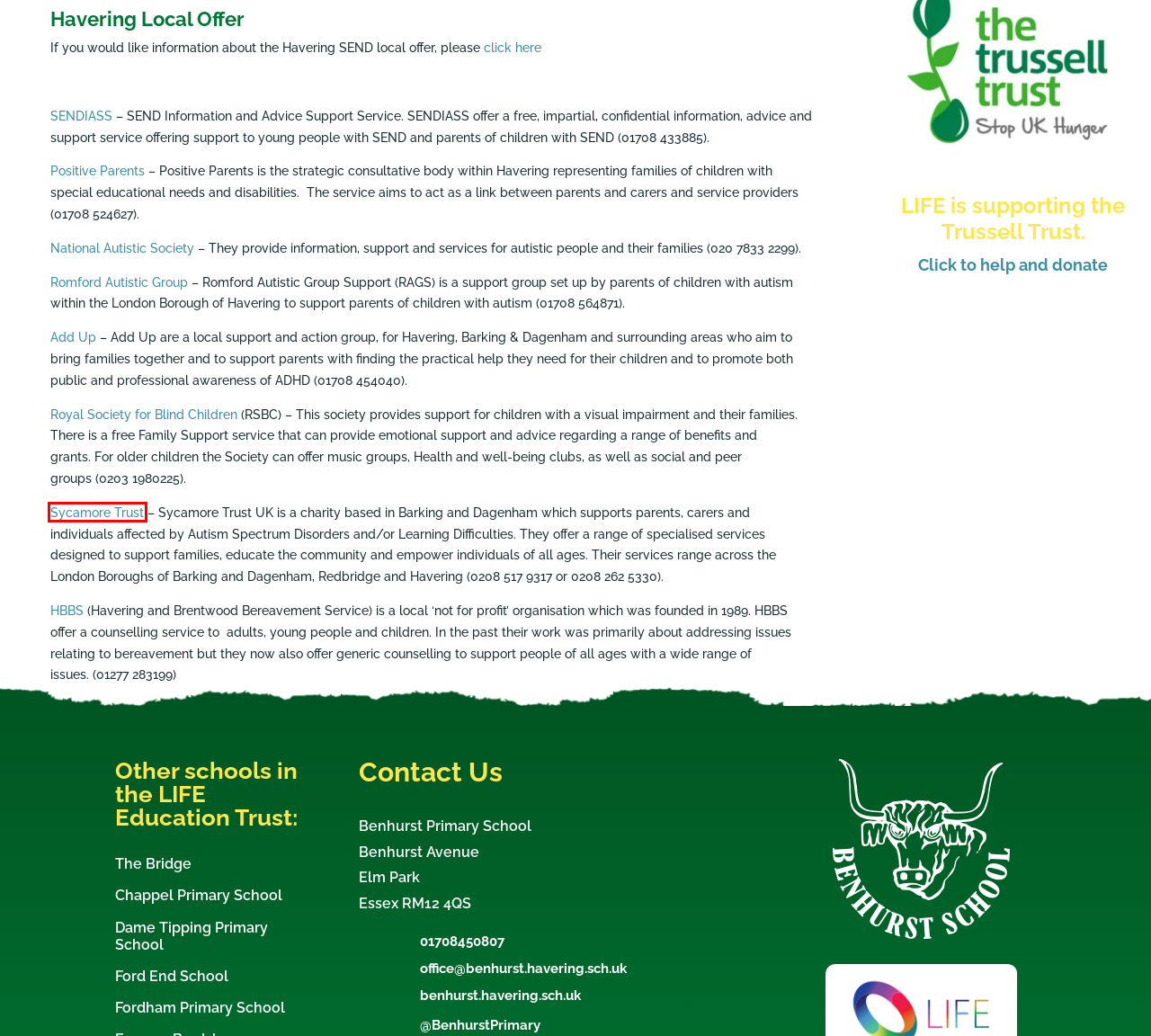Analyze the screenshot of a webpage that features a red rectangle bounding box. Pick the webpage description that best matches the new webpage you would see after clicking on the element within the red bounding box. Here are the candidates:
A. Addup – ADHD – Let's get it right together
B. RAGS – Romford Autistic Group Support
C. HBBS Counselling | Brentwood
D. Sycamore Trust - Rooted in the community - Homepage
E. Welcome to the Royal Society for Blind Children
F. Chappel C of E Primary School - Home
G. Dame Tipping Primary School | Love to Learn: Learn to Love
H. National Autistic Society

D